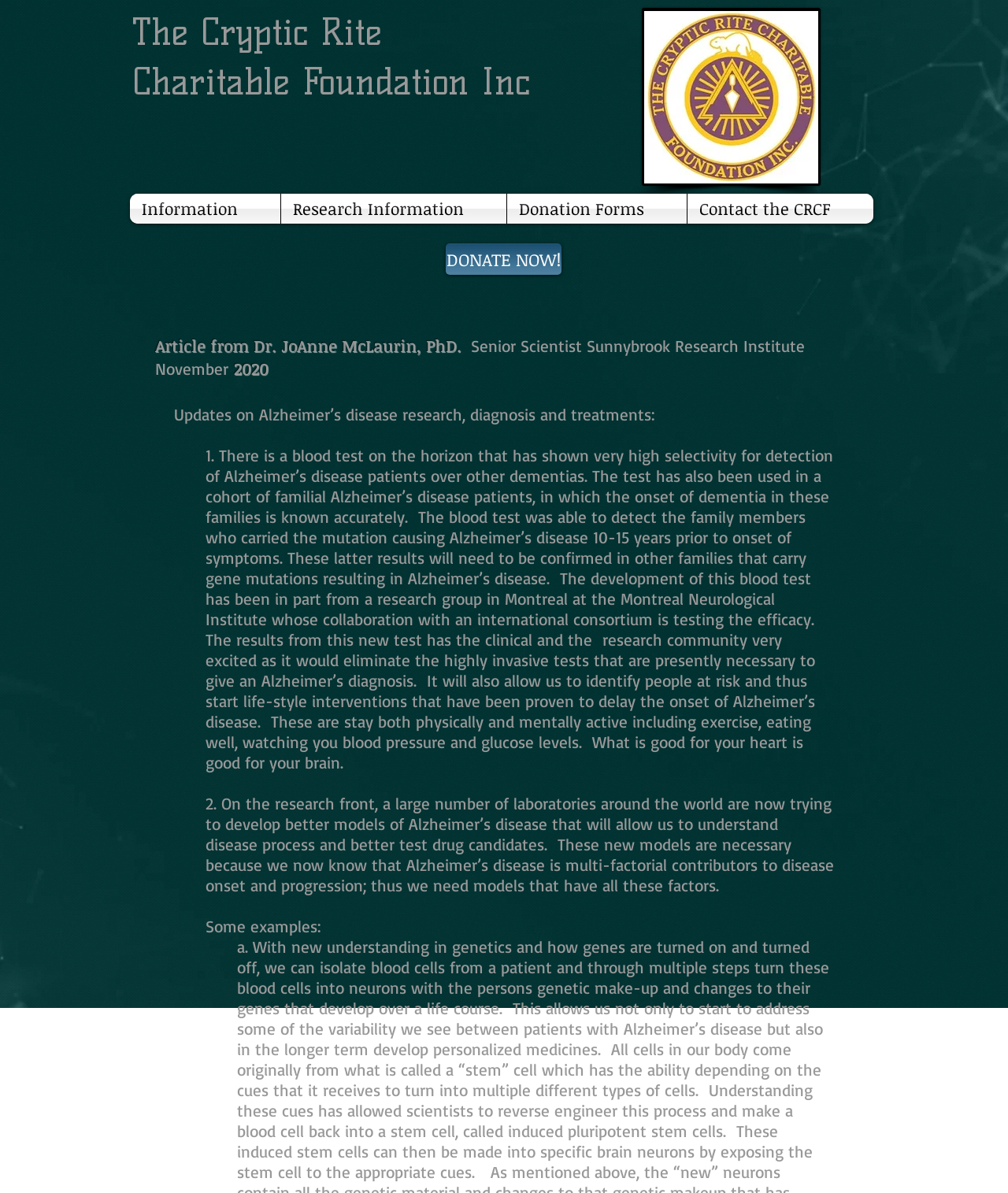Identify and provide the bounding box for the element described by: "Contact the CRCF".

[0.682, 0.162, 0.866, 0.187]